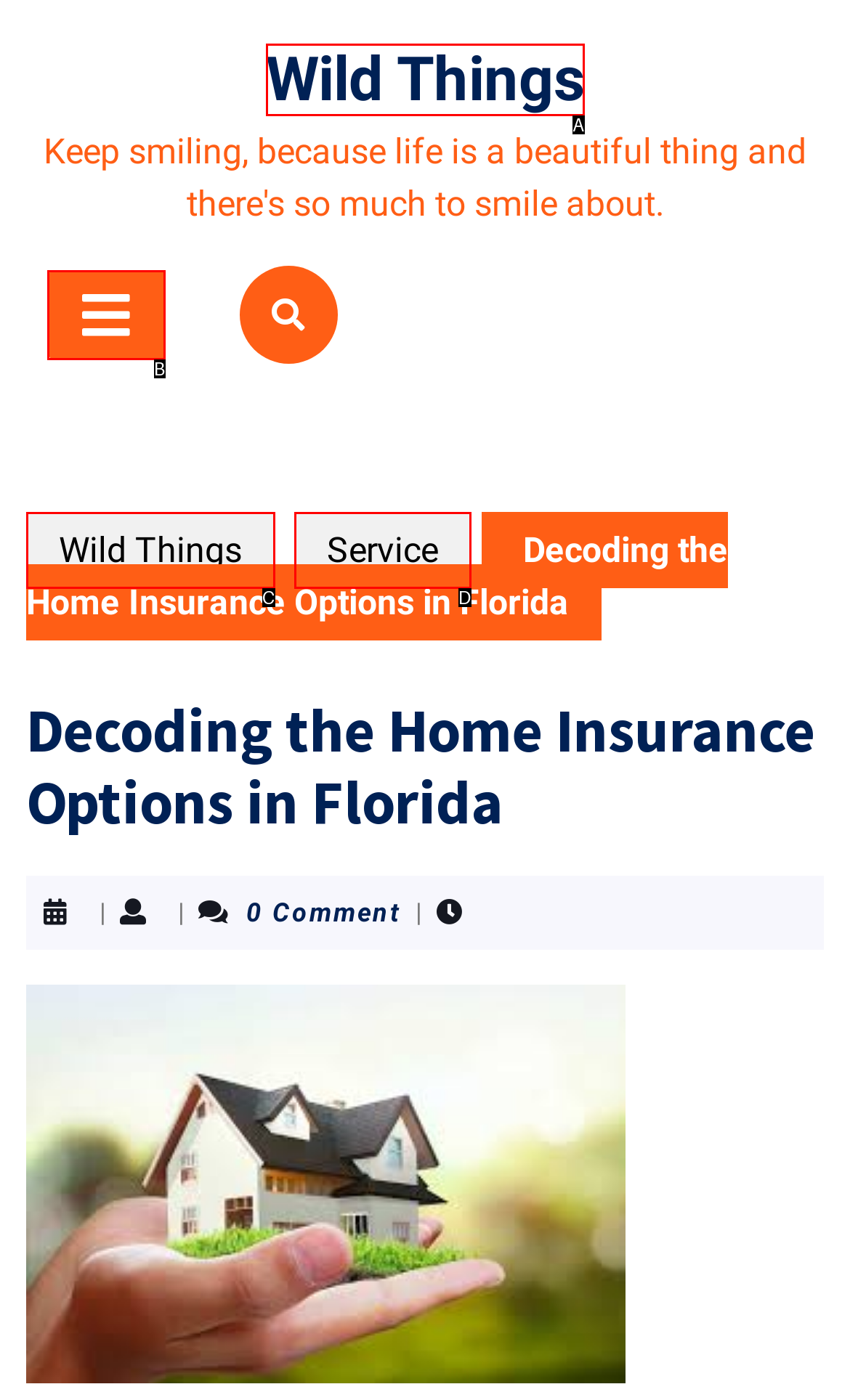From the given choices, identify the element that matches: Wild Things
Answer with the letter of the selected option.

C